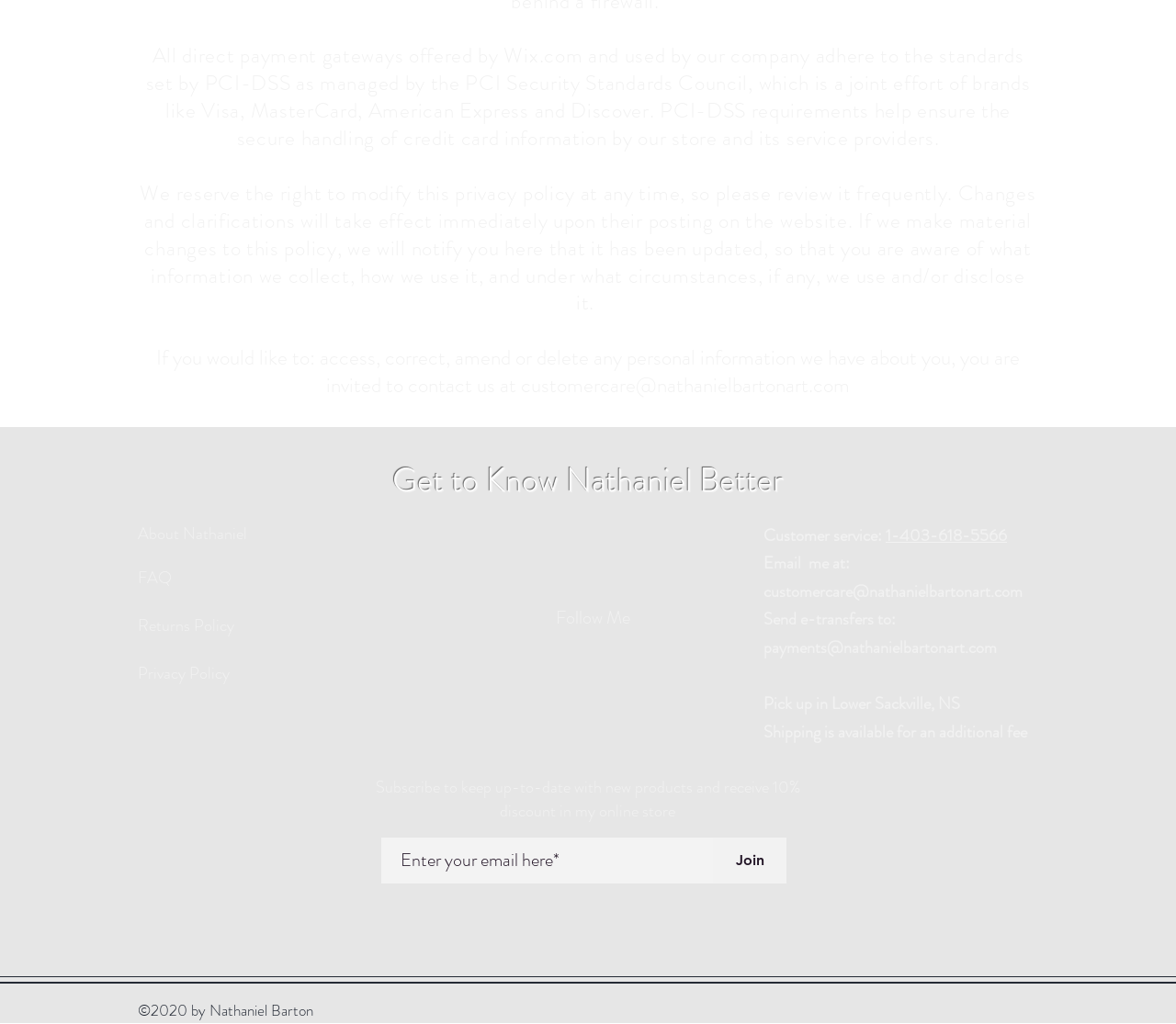Locate the bounding box coordinates of the clickable region to complete the following instruction: "Click the 'Join' button."

[0.606, 0.818, 0.669, 0.863]